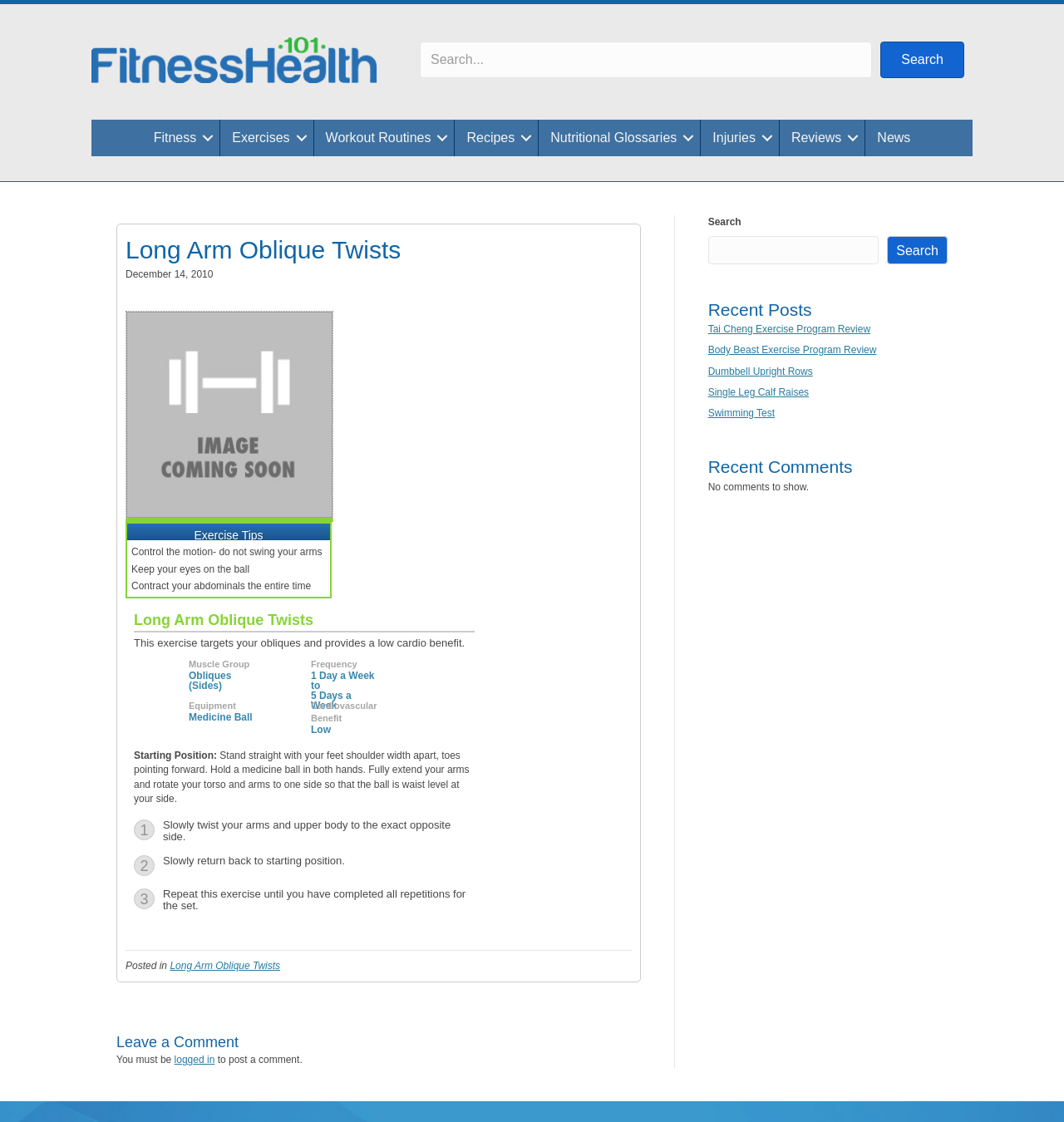What is the name of the exercise?
Based on the image, give a one-word or short phrase answer.

Long Arm Oblique Twists